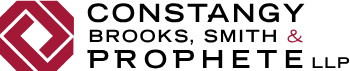Describe the image with as much detail as possible.

The image features the logo of Constangy, Brooks, Smith & Prophete, LLP, a law firm. Prominently displayed, the logo incorporates a geometric design alongside the firm’s name in bold, uppercase letters. The name emphasizes "Constangy" in black, while "Brooks, Smith & Prophete" is presented in a more subdued manner, and "LLP" appears in smaller text. This logo exemplifies the firm’s professional identity within the legal landscape, reflecting a commitment to providing counsel on employment and labor law matters. The image is positioned within the context of a webpage discussing a Jacksonville Breakfast Briefing relating to Florida’s Government in the Sunshine and Public Records Acts, highlighting the firm's engagement with important legal topics.